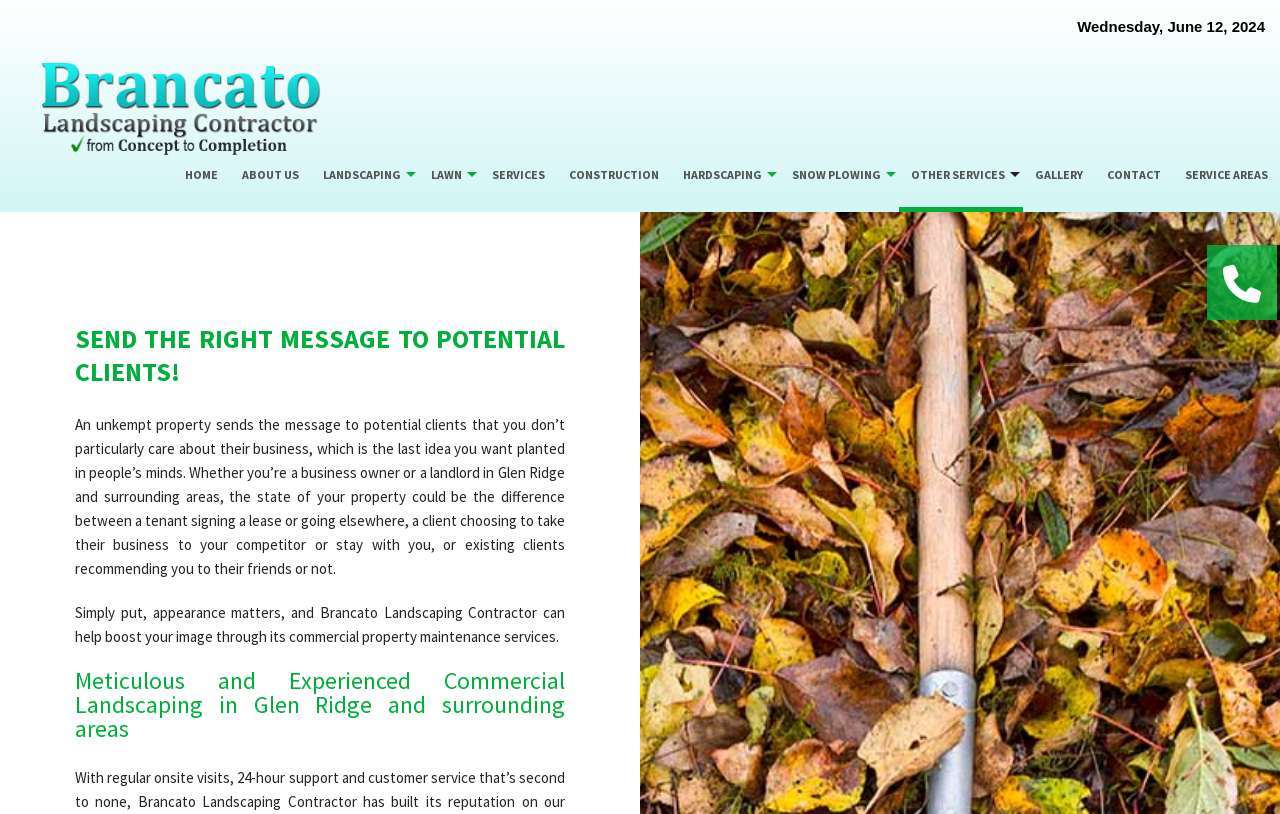Examine the image and give a thorough answer to the following question:
What is the company name associated with the logo?

I found the company name by looking at the image element with the description 'Brancato Landscaping Contractor Logo' located at the top-left of the webpage with a bounding box coordinate of [0.023, 0.072, 0.258, 0.193].